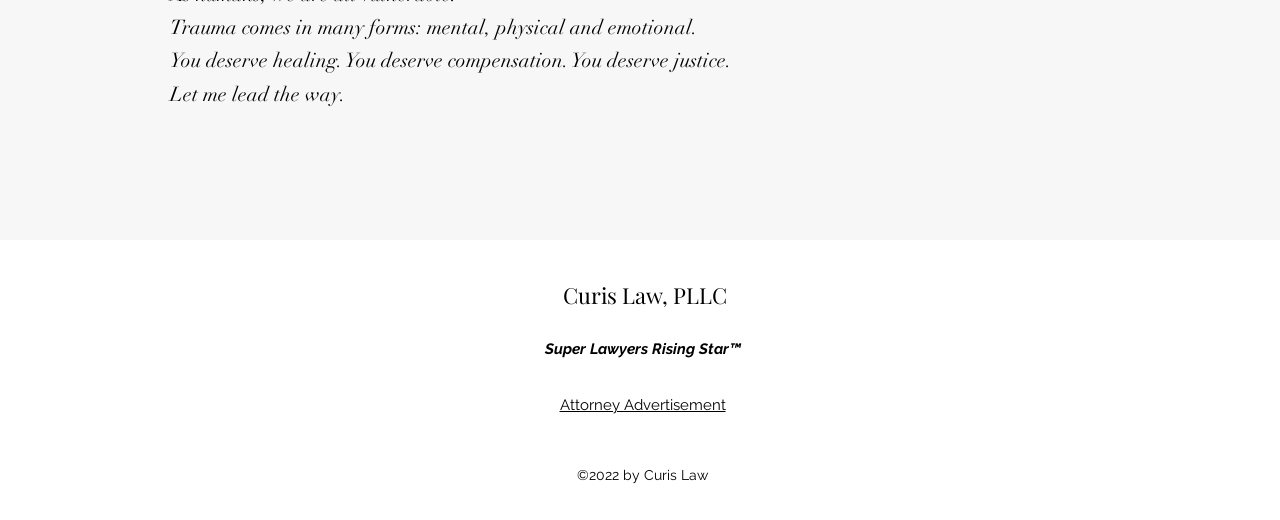Use the details in the image to answer the question thoroughly: 
What type of law firm is this?

Based on the text 'Trauma comes in many forms: mental, physical and emotional.' and 'You deserve healing. You deserve compensation. You deserve justice.', it can be inferred that this law firm specializes in trauma cases.